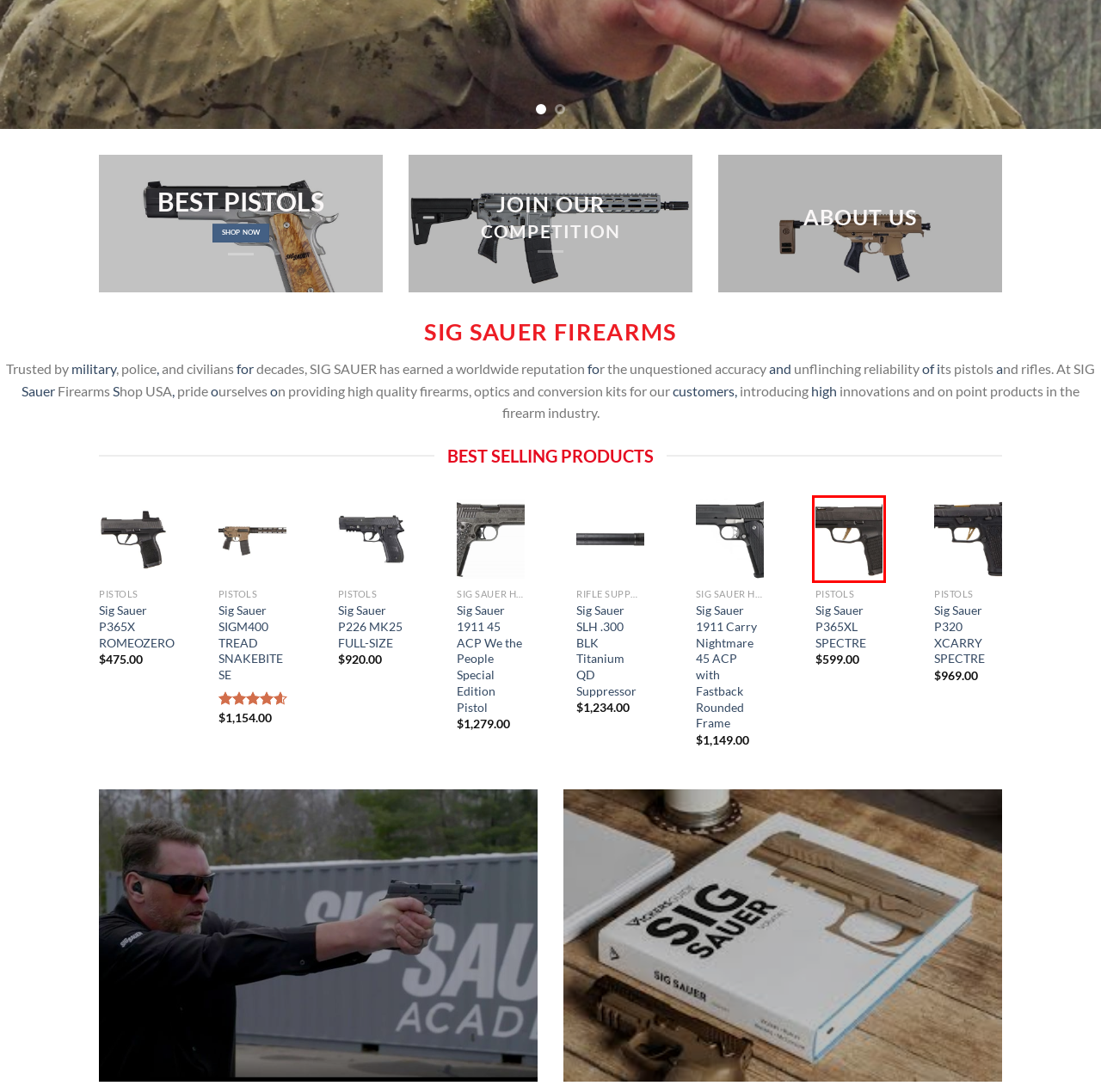A screenshot of a webpage is given, featuring a red bounding box around a UI element. Please choose the webpage description that best aligns with the new webpage after clicking the element in the bounding box. These are the descriptions:
A. Sig Sauer SIGM400 TREAD SNAKEBITE SE - sigsauerfirearmsshopusa
B. Sig Sauer P365X ROMEOZERO - sigsauerfirearmsshopusa
C. Sig Sauer 1911 Carry Nightmare 45 ACP with Fastback Rounded Frame - sigsauerfirearmsshopusa
D. Sig Sauer 1911 45 ACP We the People Special Edition Pistol - sigsauerfirearmsshopusa
E. Sig Sauer P365XL SPECTRE - sigsauerfirearmsshopusa
F. Sig Sauer P320 XCARRY SPECTRE - sigsauerfirearmsshopusa
G. Sig Sauer SLH .300 BLK Titanium QD Suppressor - sigsauerfirearmsshopusa
H. Sig Sauer P226 MK25 FULL-SIZE - sigsauerfirearmsshopusa

E